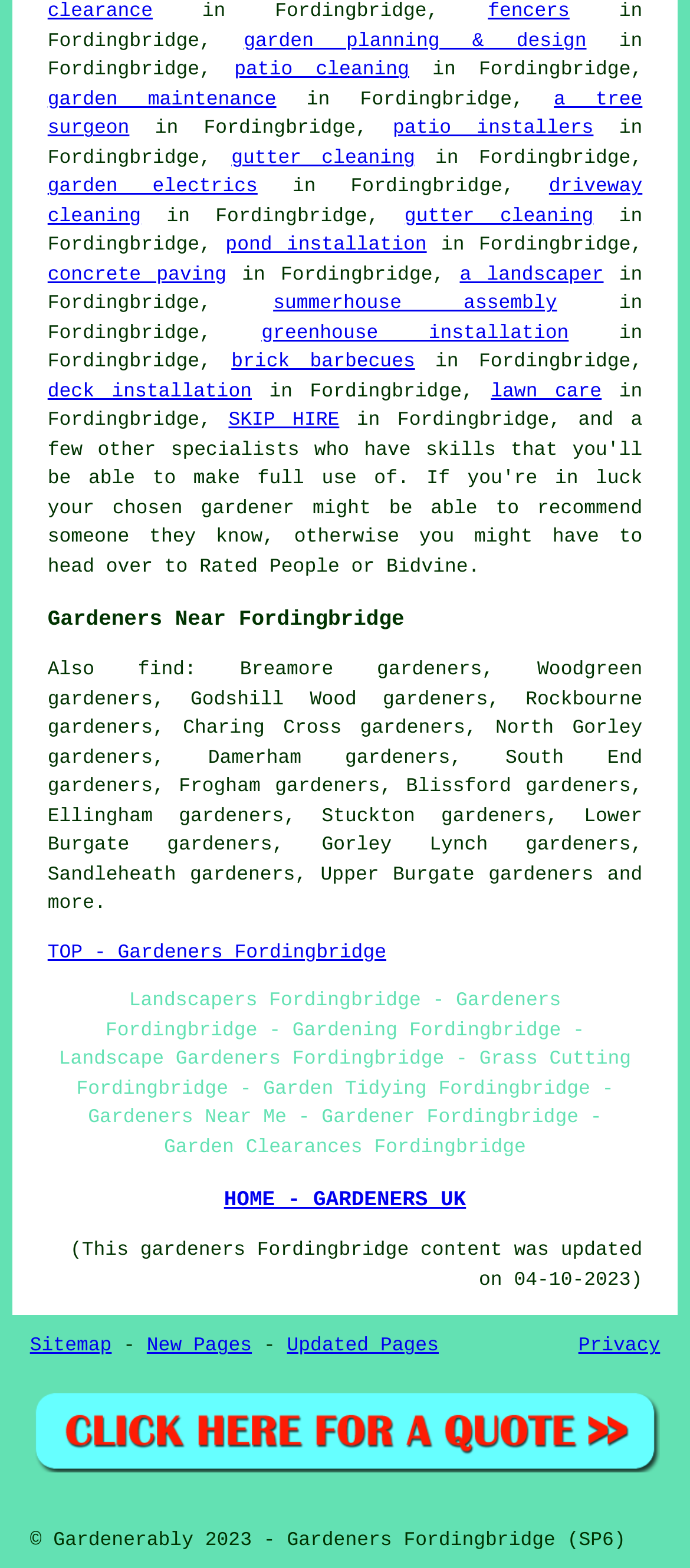Please specify the bounding box coordinates of the clickable region necessary for completing the following instruction: "click on 'QUOTES FROM GARDENERS FORDINGBRIDGE'". The coordinates must consist of four float numbers between 0 and 1, i.e., [left, top, right, bottom].

[0.043, 0.928, 0.957, 0.944]